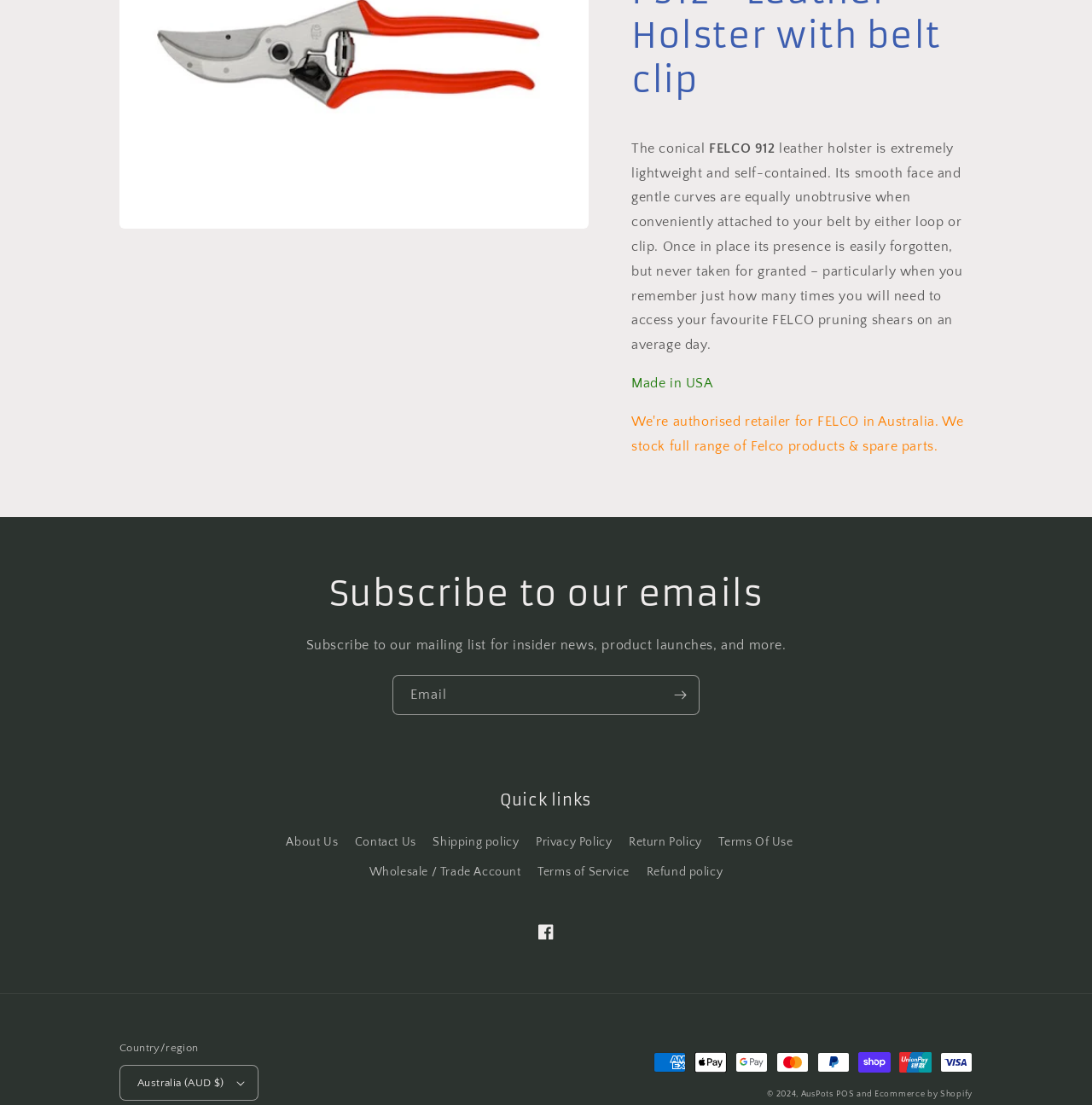Based on the image, provide a detailed response to the question:
What is the product being described?

The product being described is a leather holster, specifically the FELCO 912 model, which is mentioned in the text 'The conical FELCO 912 leather holster is extremely lightweight and self-contained.'